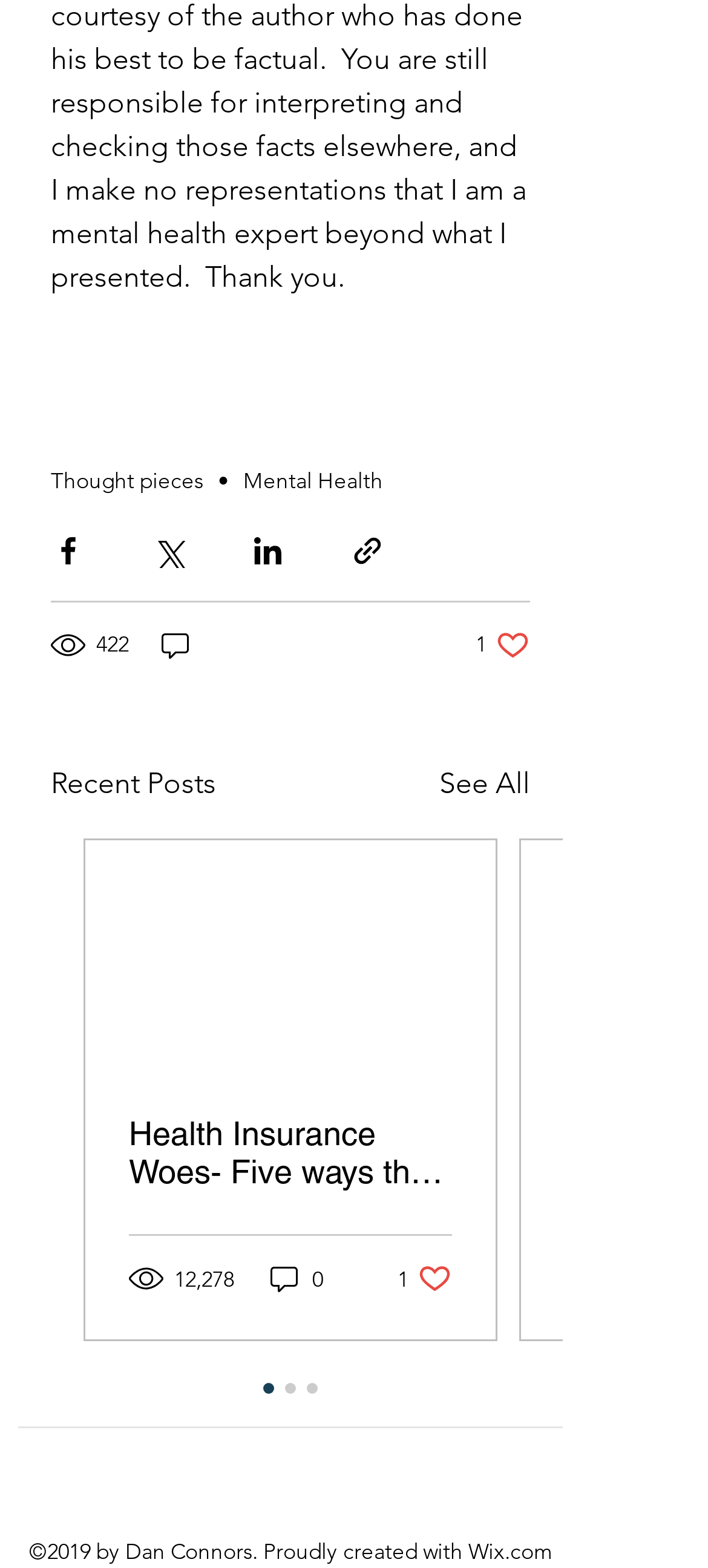Who is the author of the website?
Utilize the image to construct a detailed and well-explained answer.

I found a copyright notice at the bottom of the page that says '©2019 by Dan Connors', which indicates that Dan Connors is the author of the website.